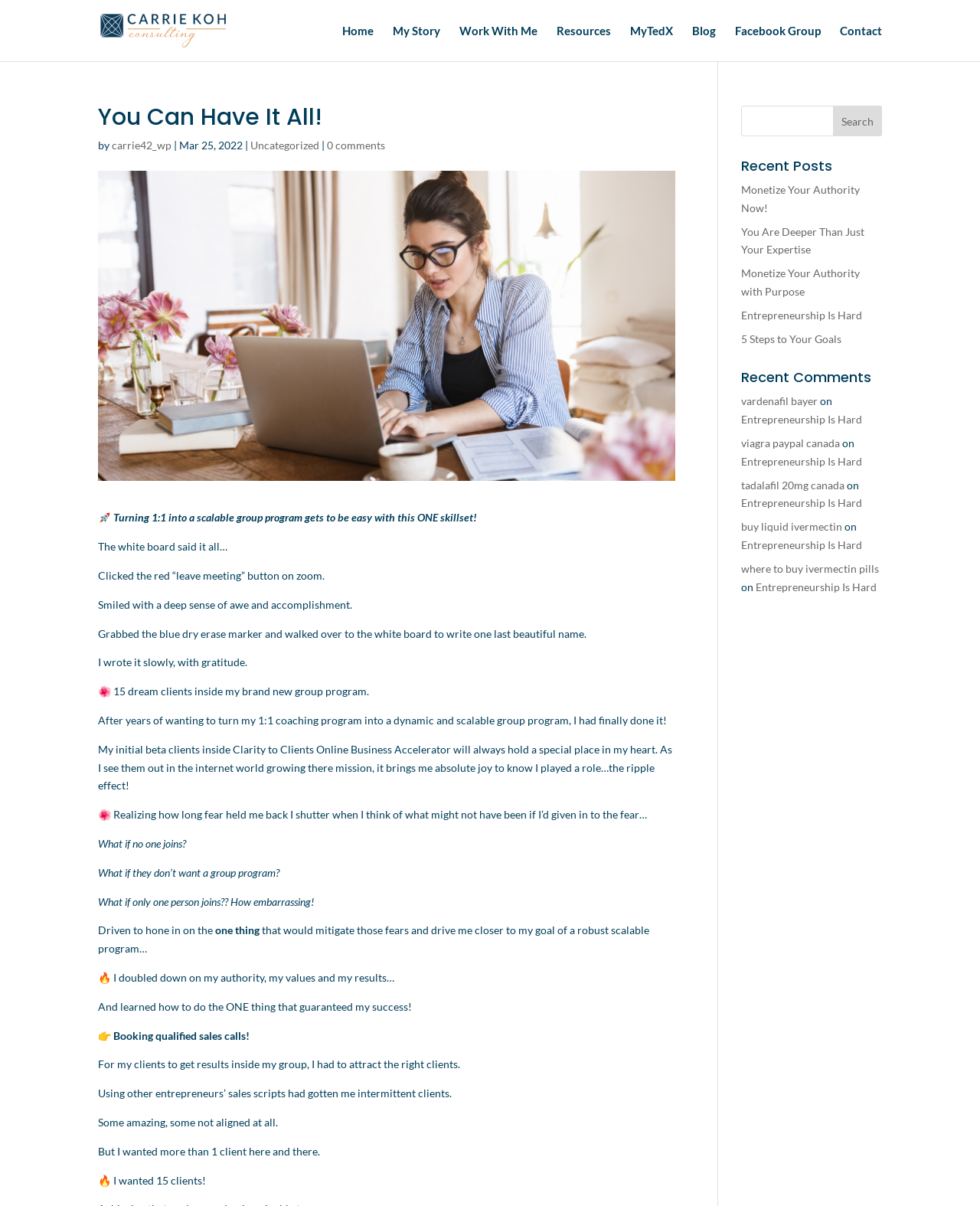Please locate the clickable area by providing the bounding box coordinates to follow this instruction: "Click on the 'My Story' link".

[0.401, 0.021, 0.449, 0.051]